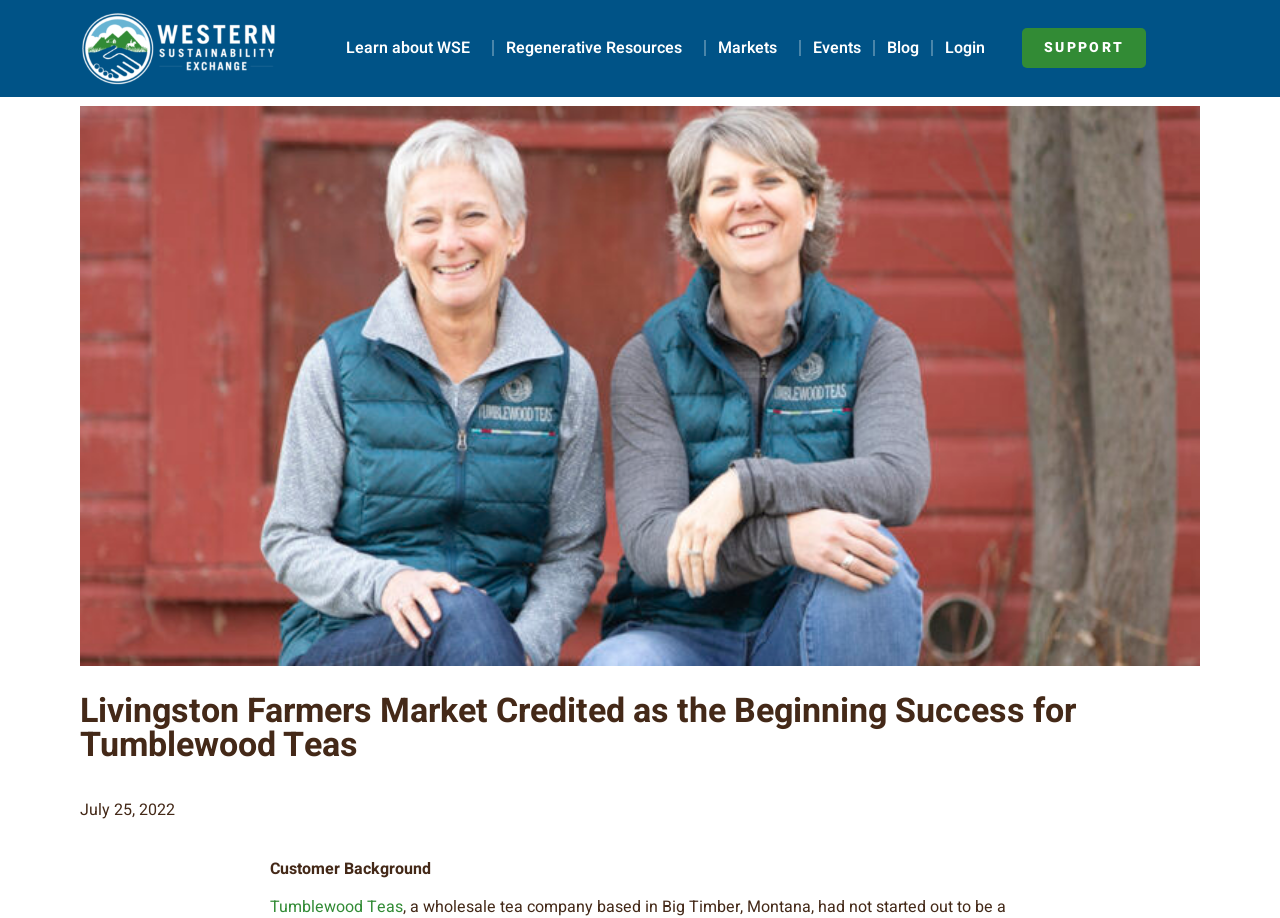Identify and provide the main heading of the webpage.

Livingston Farmers Market Credited as the Beginning Success for Tumblewood Teas